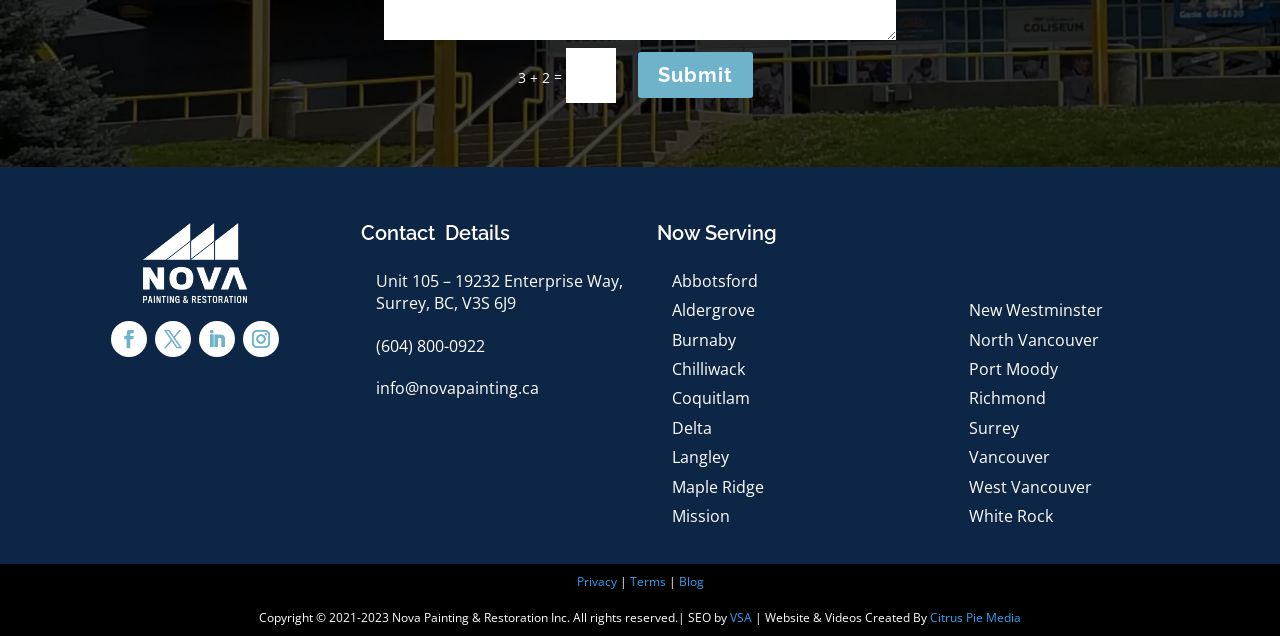Please identify the bounding box coordinates of the clickable region that I should interact with to perform the following instruction: "click the link to Privacy". The coordinates should be expressed as four float numbers between 0 and 1, i.e., [left, top, right, bottom].

[0.45, 0.902, 0.482, 0.928]